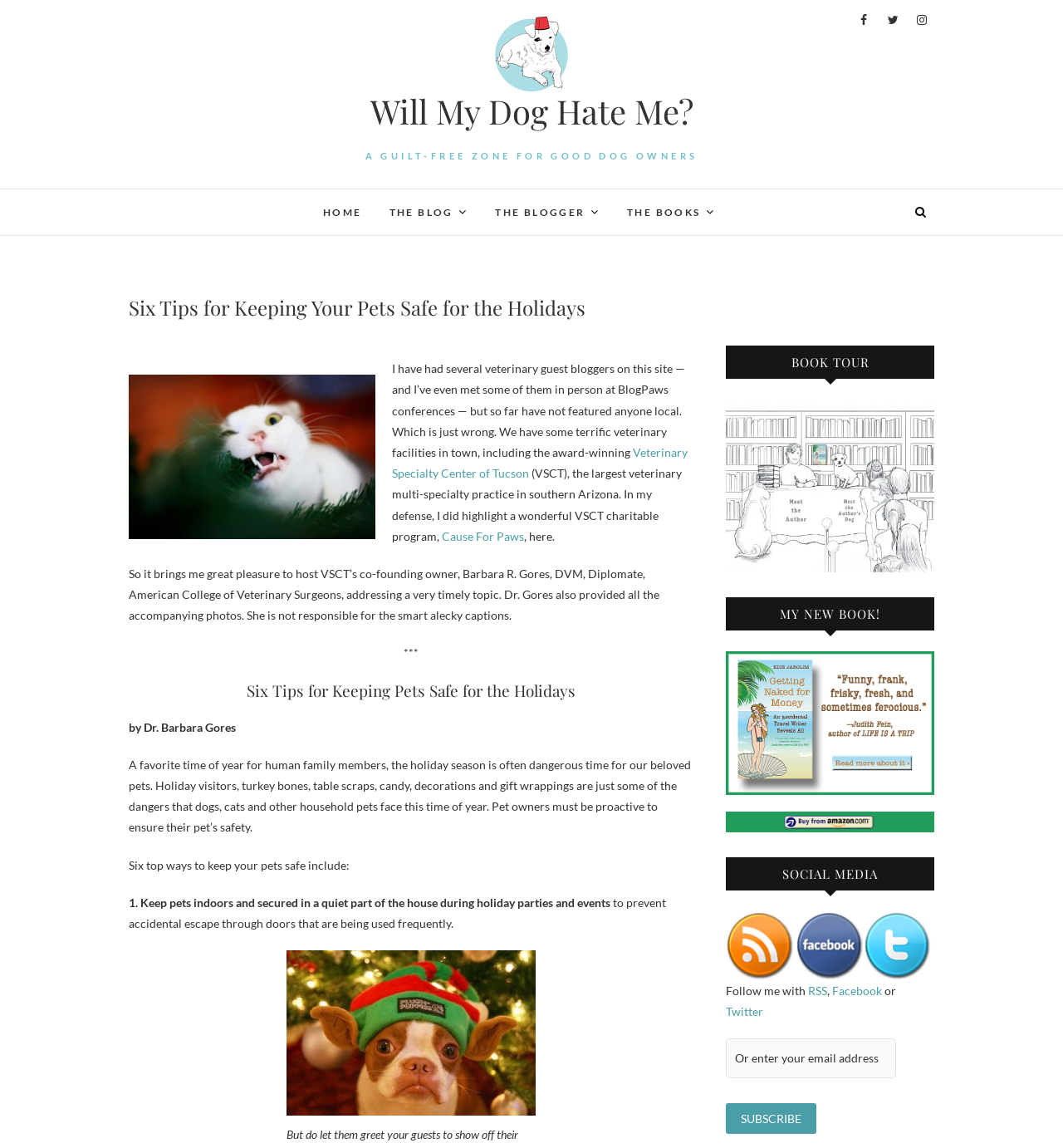Locate the coordinates of the bounding box for the clickable region that fulfills this instruction: "View the 'Book Tour' page".

[0.683, 0.351, 0.879, 0.363]